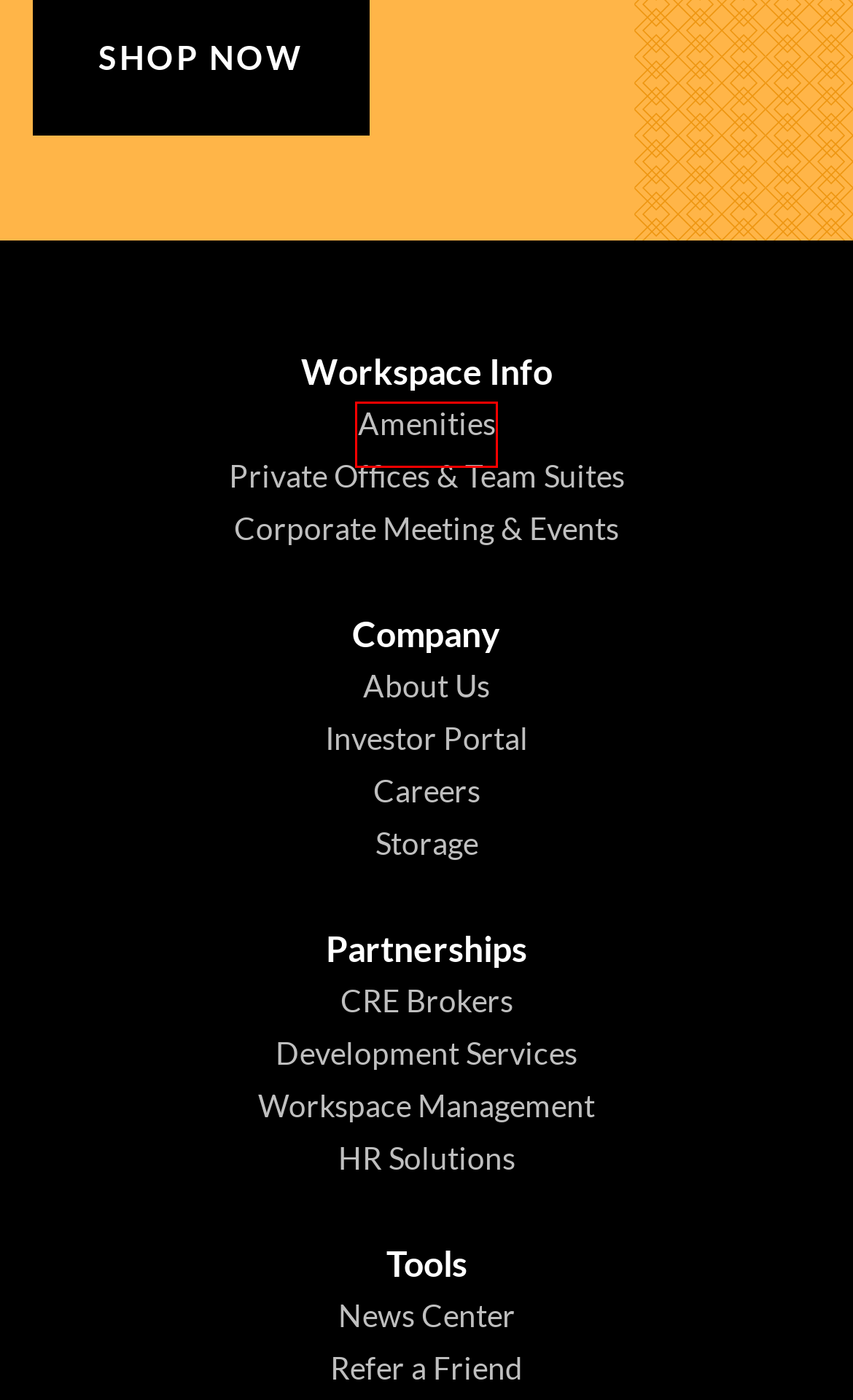Take a look at the provided webpage screenshot featuring a red bounding box around an element. Select the most appropriate webpage description for the page that loads after clicking on the element inside the red bounding box. Here are the candidates:
A. Storage | Expansive
B. About Us | Expansive
C. For Landlords | Expansive
D. Development Services | Expansive
E. Dedicated Space | Expansive
F. Amenities | Expansive
G. Broker Partnerships | Expansive
H. Corporate Meetings & Event Spaces | Expansive Venues

F